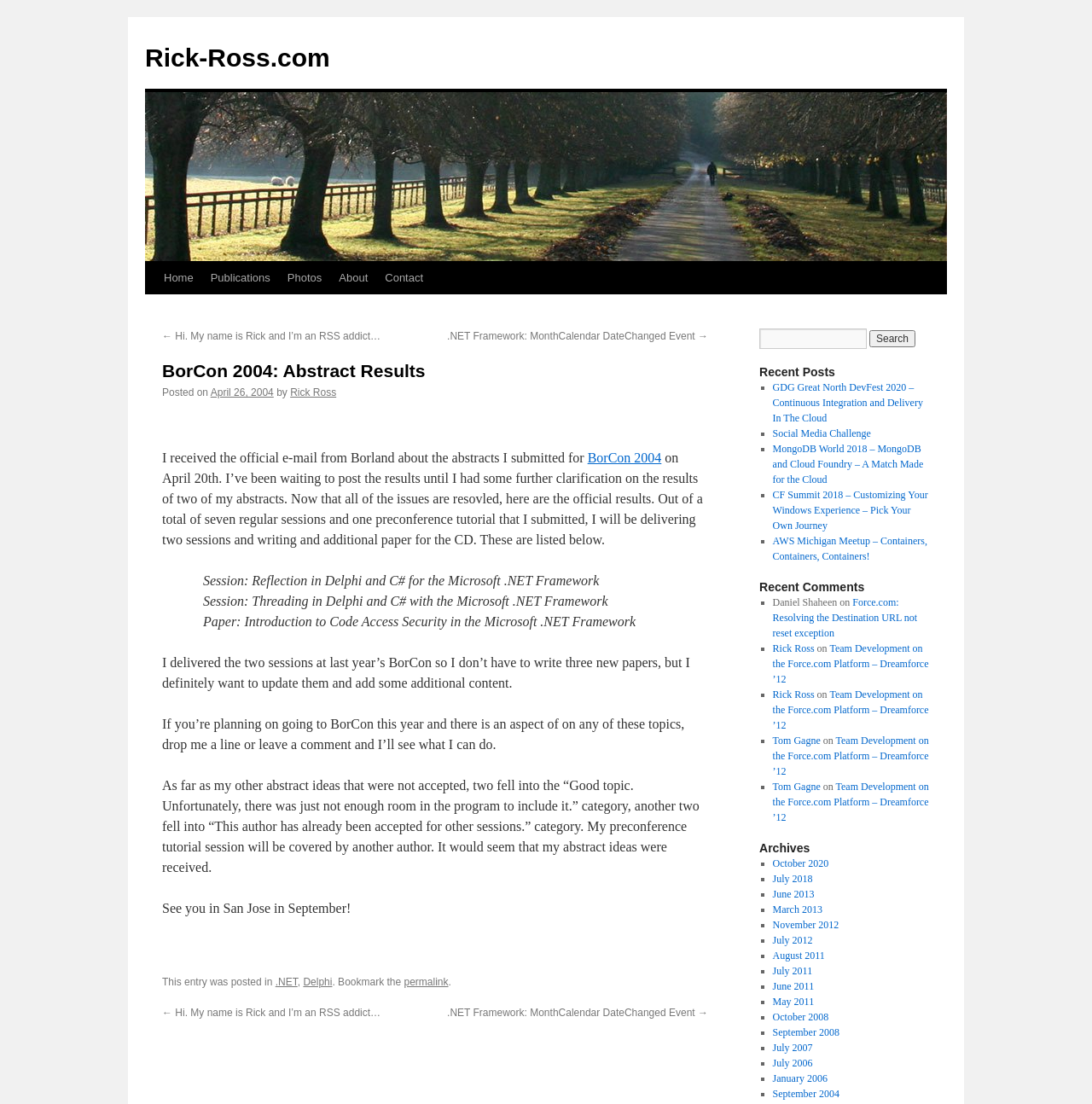Pinpoint the bounding box coordinates of the clickable area needed to execute the instruction: "search for something". The coordinates should be specified as four float numbers between 0 and 1, i.e., [left, top, right, bottom].

[0.695, 0.298, 0.794, 0.316]